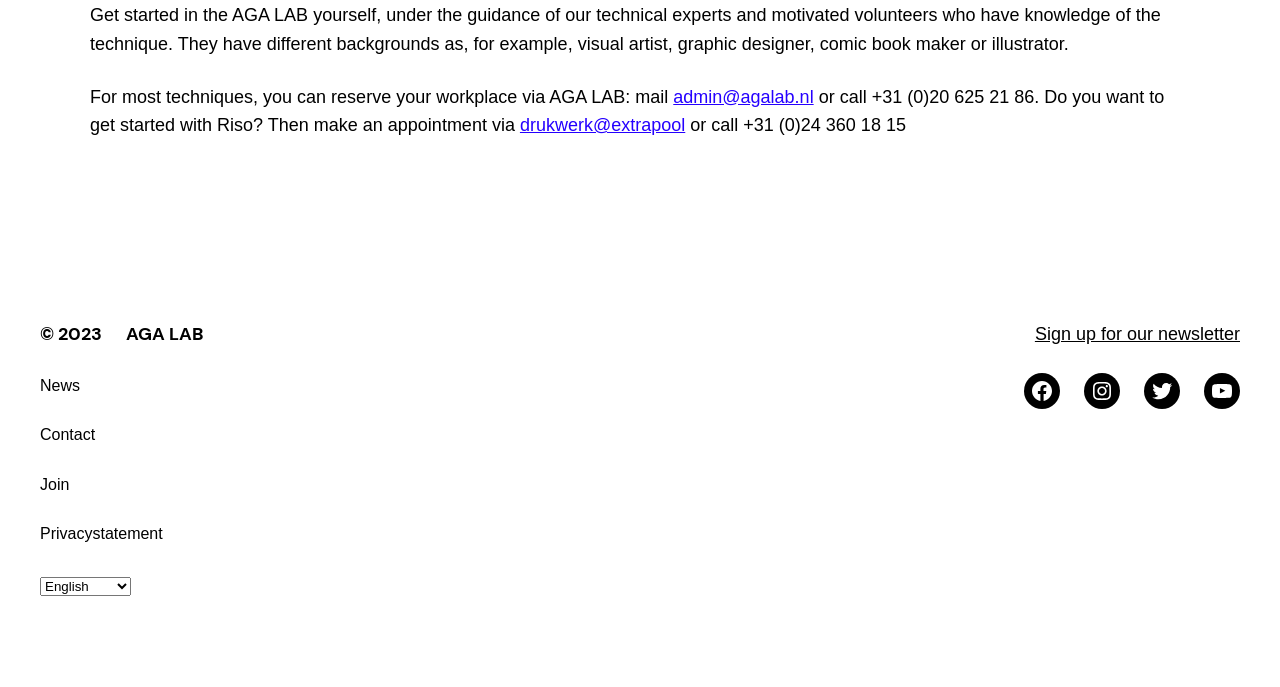Highlight the bounding box coordinates of the element that should be clicked to carry out the following instruction: "Visit AGA LAB". The coordinates must be given as four float numbers ranging from 0 to 1, i.e., [left, top, right, bottom].

[0.098, 0.468, 0.159, 0.503]